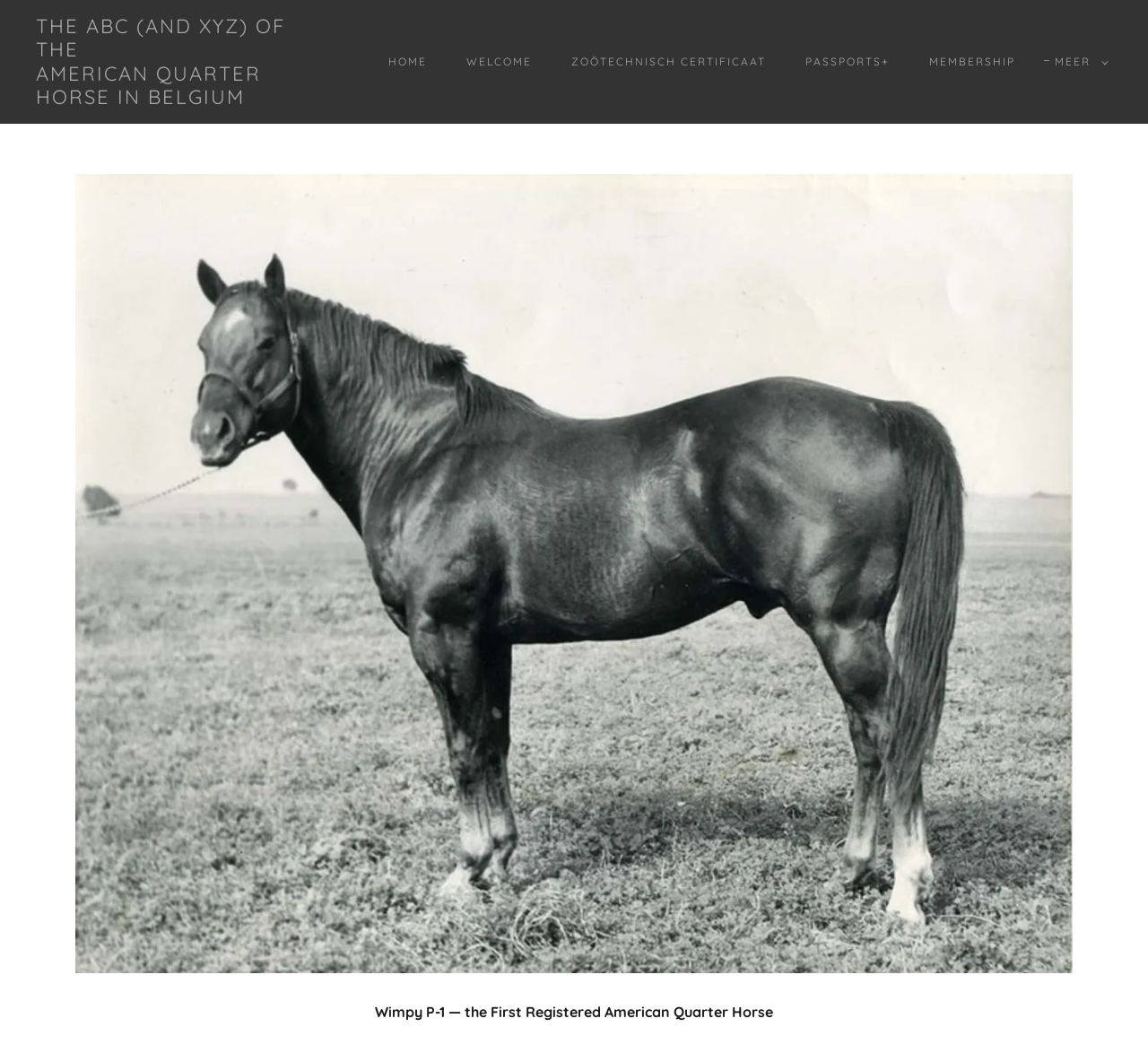What is the name of the first registered American Quarter Horse?
Make sure to answer the question with a detailed and comprehensive explanation.

The heading 'Wimpy P-1 — the First Registered American Quarter Horse' at the bottom of the webpage indicates that Wimpy P-1 is the first registered American Quarter Horse.